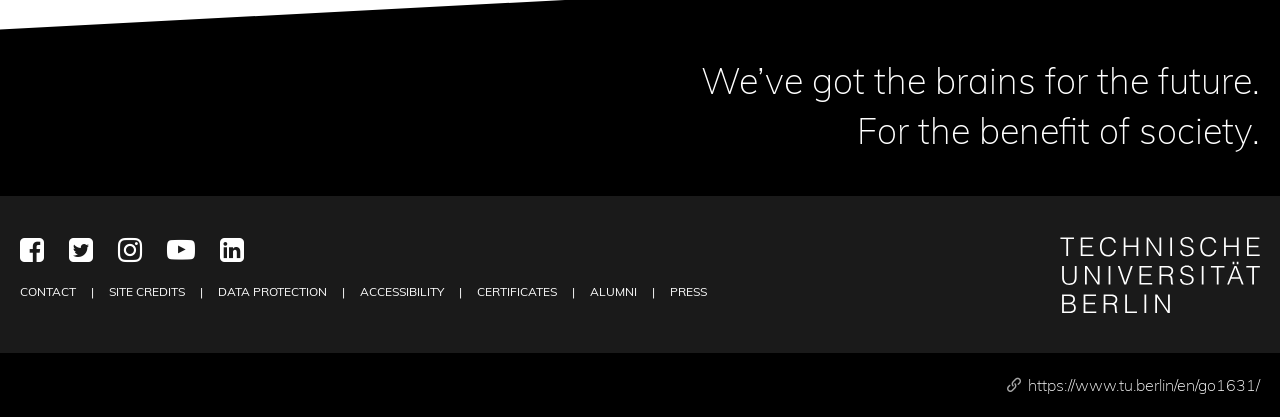Could you determine the bounding box coordinates of the clickable element to complete the instruction: "Click the TU Berlin Logo"? Provide the coordinates as four float numbers between 0 and 1, i.e., [left, top, right, bottom].

[0.828, 0.565, 0.984, 0.751]